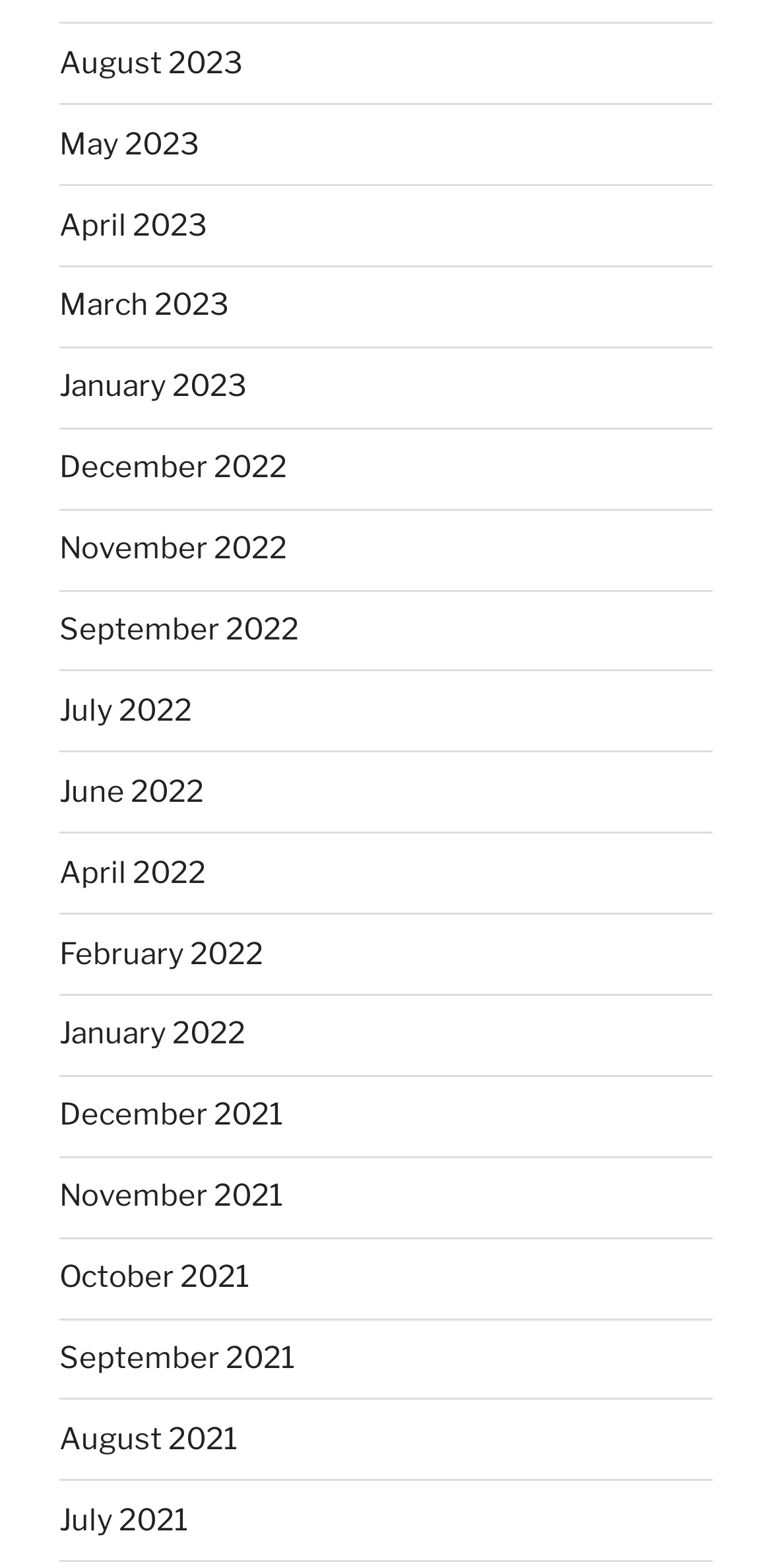What is the most recent month listed?
Please give a detailed and elaborate explanation in response to the question.

I looked at the list of links and found that the first link is 'August 2023', which indicates that it is the most recent month listed on the webpage.